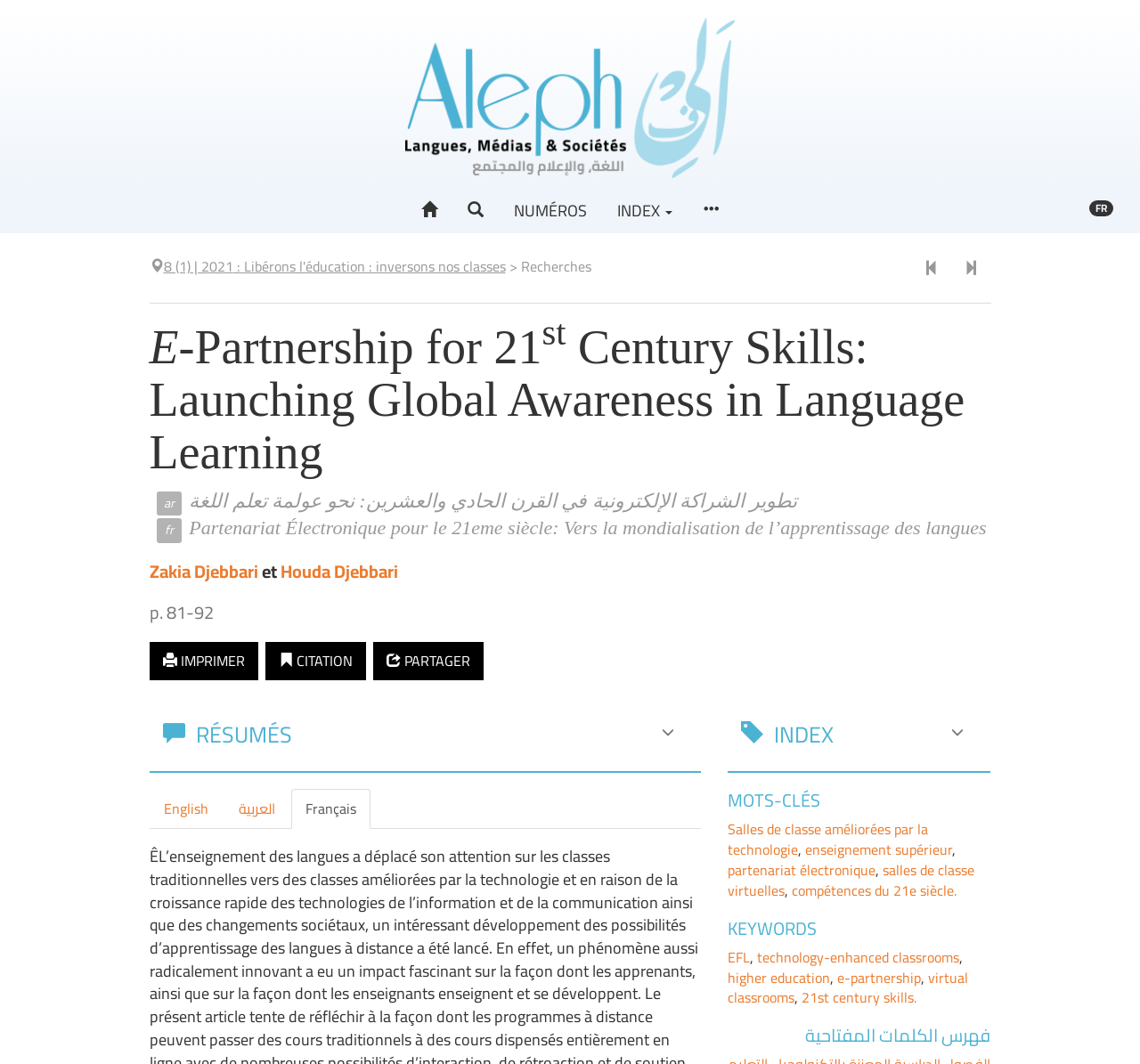What is the name of the journal?
Please ensure your answer is as detailed and informative as possible.

The name of the journal can be found in the top-left corner of the webpage, where it says 'Aleph' in a larger font size, and also in the link 'Aleph' with a bounding box of [0.355, 0.057, 0.645, 0.12].